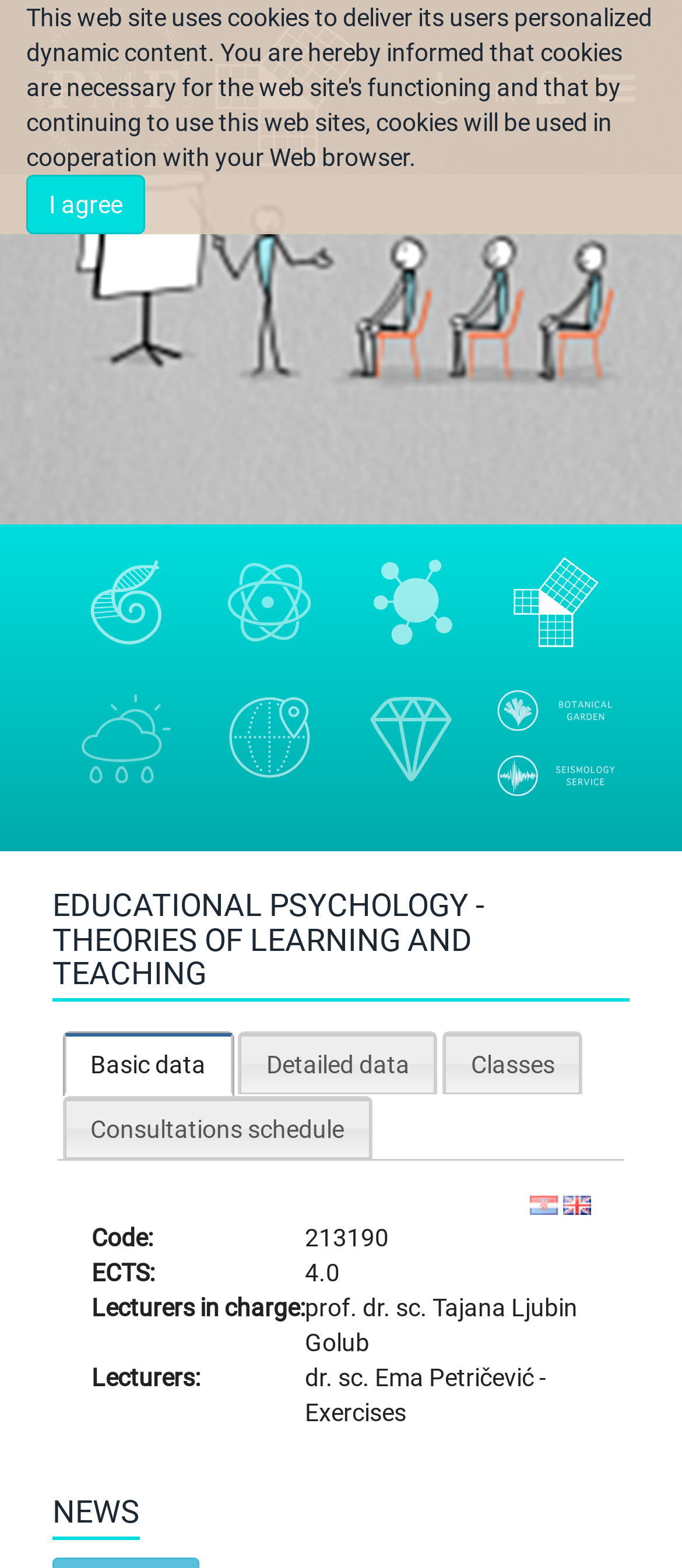Pinpoint the bounding box coordinates of the element to be clicked to execute the instruction: "Click on the 'Basic data' tab".

[0.091, 0.657, 0.343, 0.699]